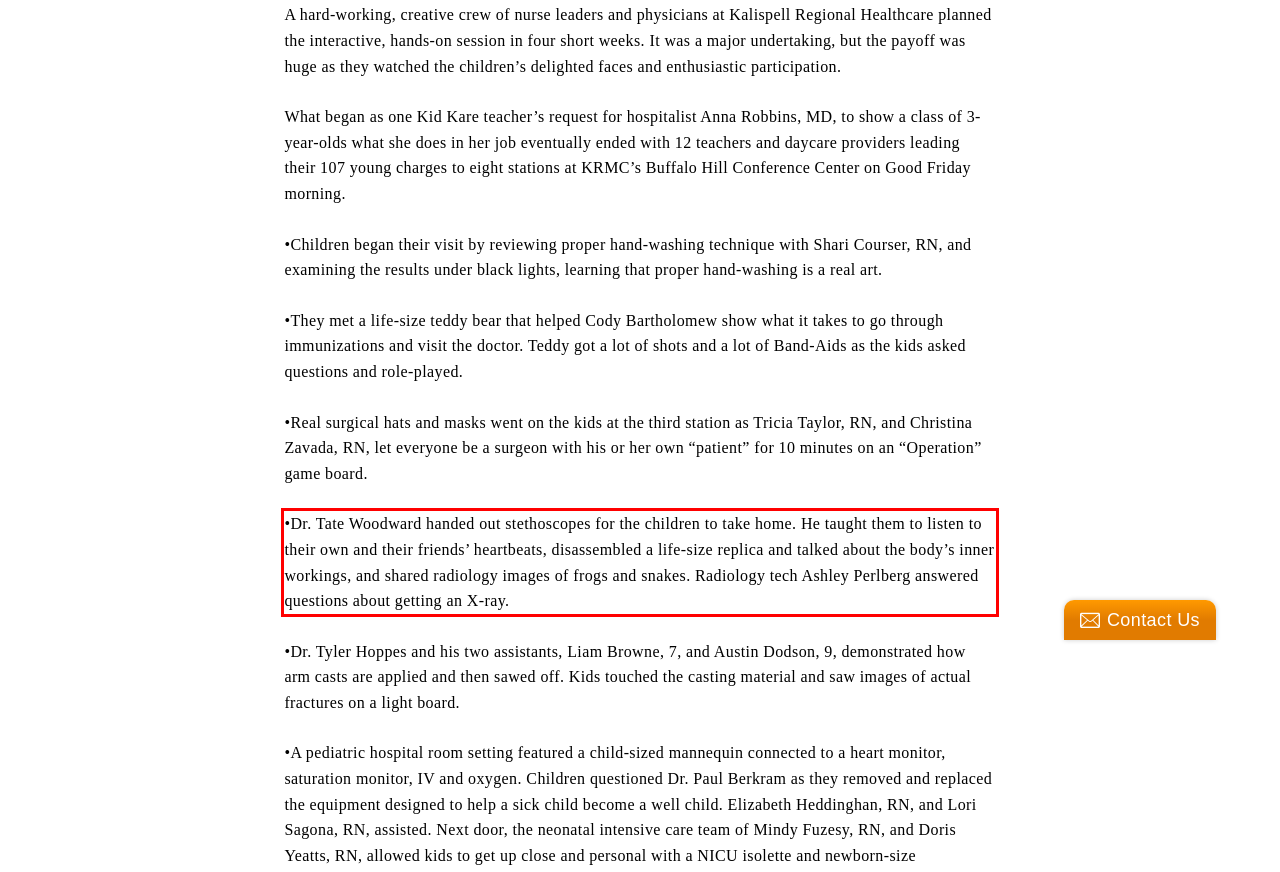Analyze the red bounding box in the provided webpage screenshot and generate the text content contained within.

•Dr. Tate Woodward handed out stethoscopes for the children to take home. He taught them to listen to their own and their friends’ heartbeats, disassembled a life-size replica and talked about the body’s inner workings, and shared radiology images of frogs and snakes. Radiology tech Ashley Perlberg answered questions about getting an X-ray.